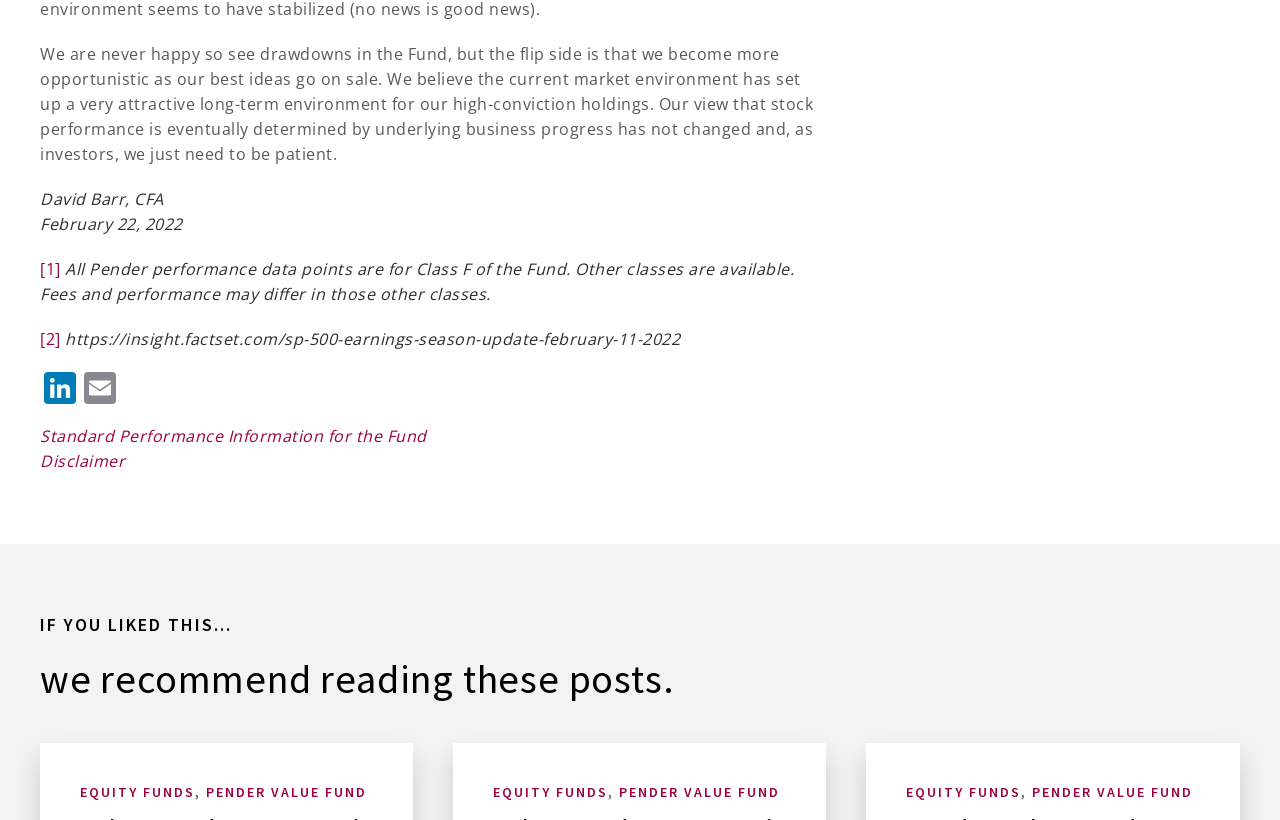Using the description: "Becky Curl", determine the UI element's bounding box coordinates. Ensure the coordinates are in the format of four float numbers between 0 and 1, i.e., [left, top, right, bottom].

None